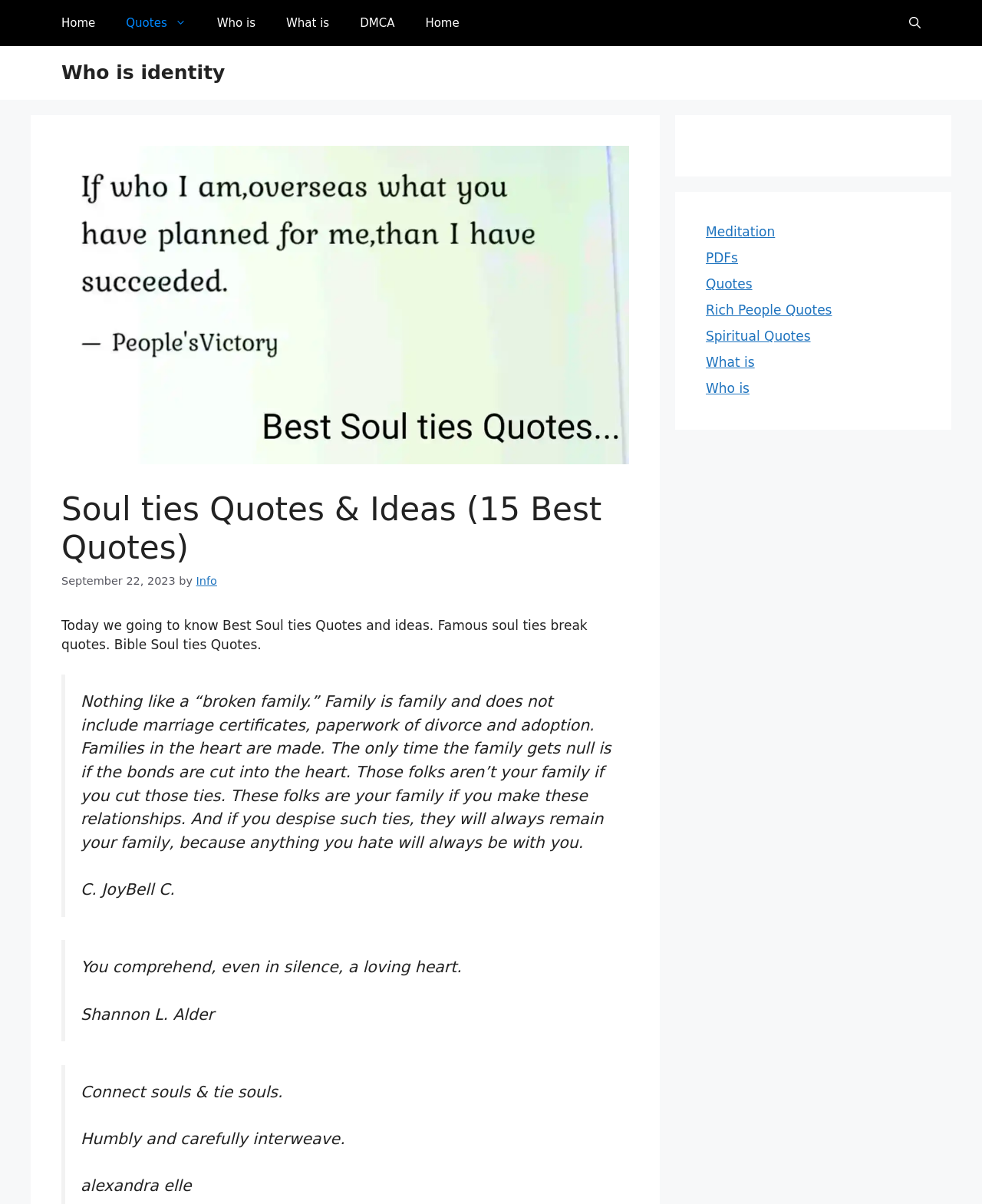Please identify the bounding box coordinates of the element's region that I should click in order to complete the following instruction: "Click on the 'Home' link". The bounding box coordinates consist of four float numbers between 0 and 1, i.e., [left, top, right, bottom].

[0.047, 0.0, 0.113, 0.038]